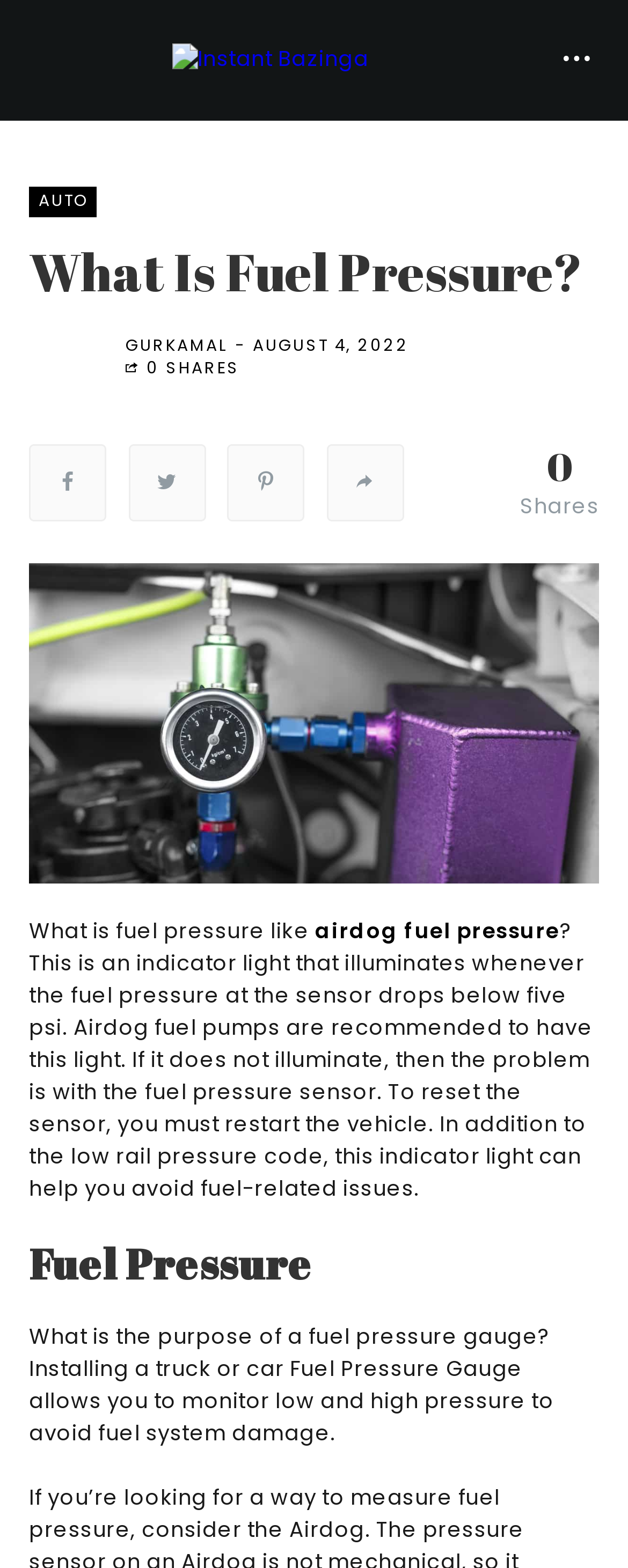Give a succinct answer to this question in a single word or phrase: 
What is the purpose of a fuel pressure gauge?

To monitor low and high pressure